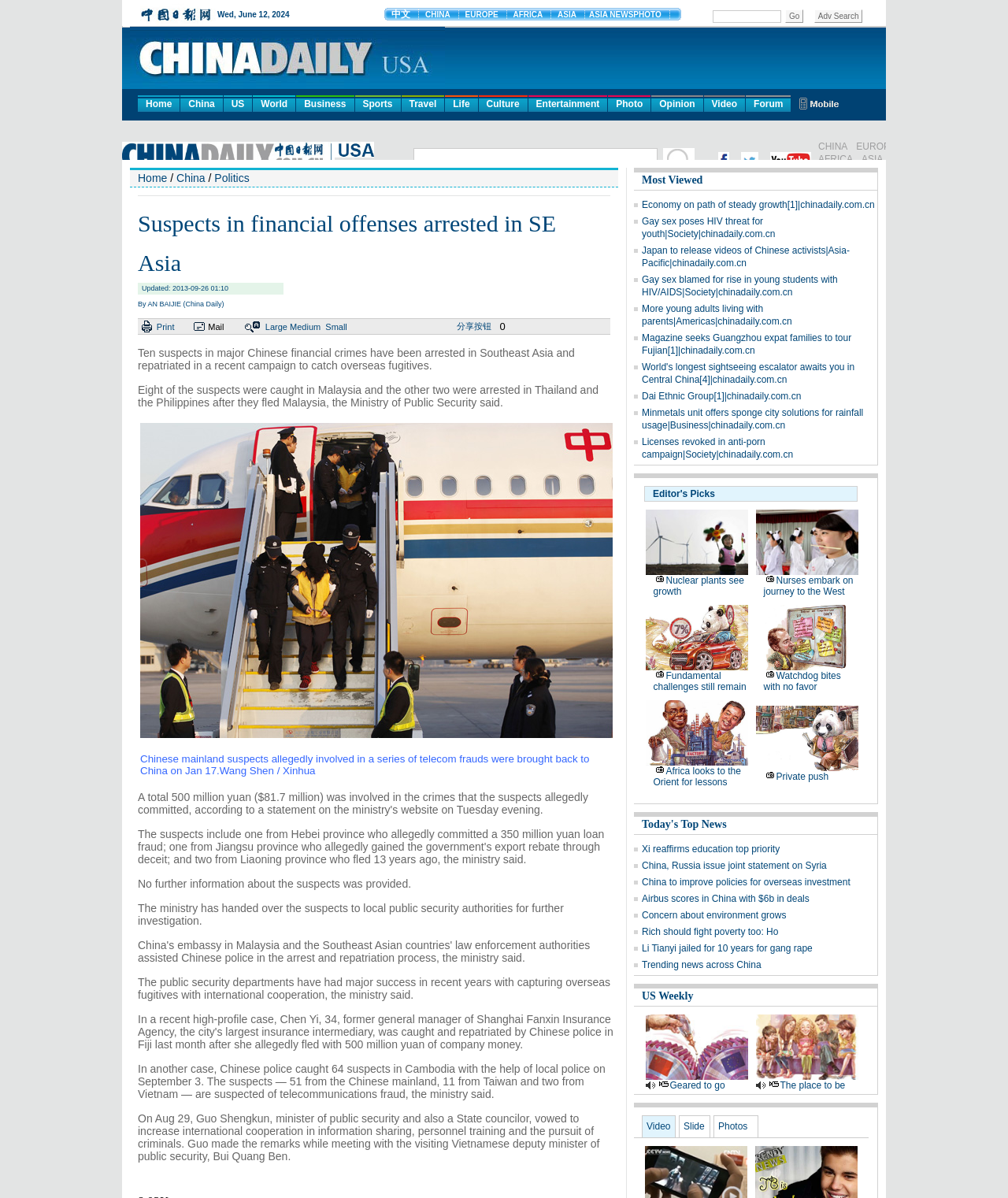Please identify the bounding box coordinates of the element's region that should be clicked to execute the following instruction: "Click on the 'Print' button". The bounding box coordinates must be four float numbers between 0 and 1, i.e., [left, top, right, bottom].

[0.155, 0.266, 0.192, 0.279]